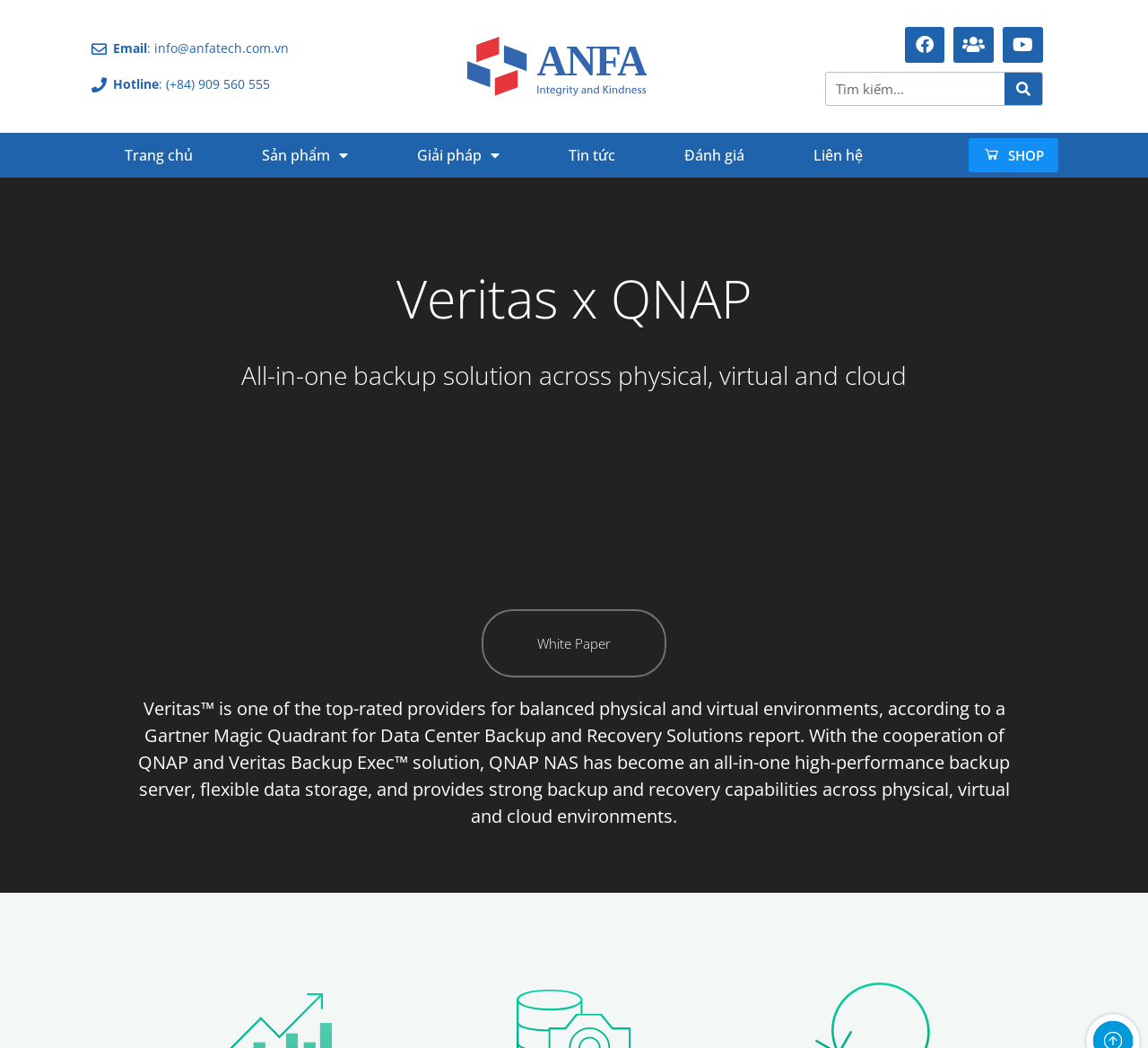How many social media links are there at the top of the webpage?
Please provide a single word or phrase as your answer based on the screenshot.

3